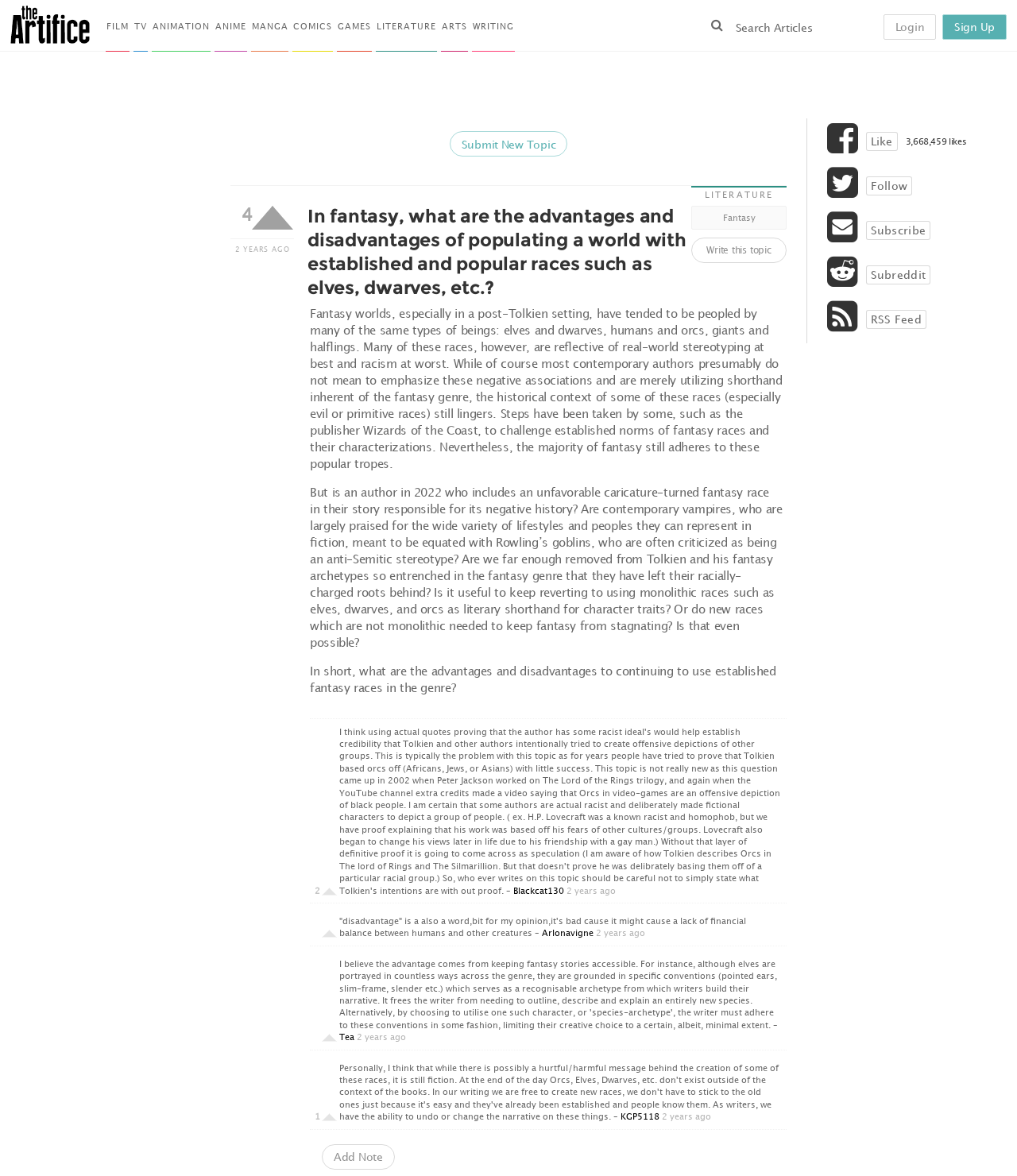Find the bounding box coordinates of the clickable region needed to perform the following instruction: "Write a response to the topic". The coordinates should be provided as four float numbers between 0 and 1, i.e., [left, top, right, bottom].

[0.68, 0.202, 0.773, 0.224]